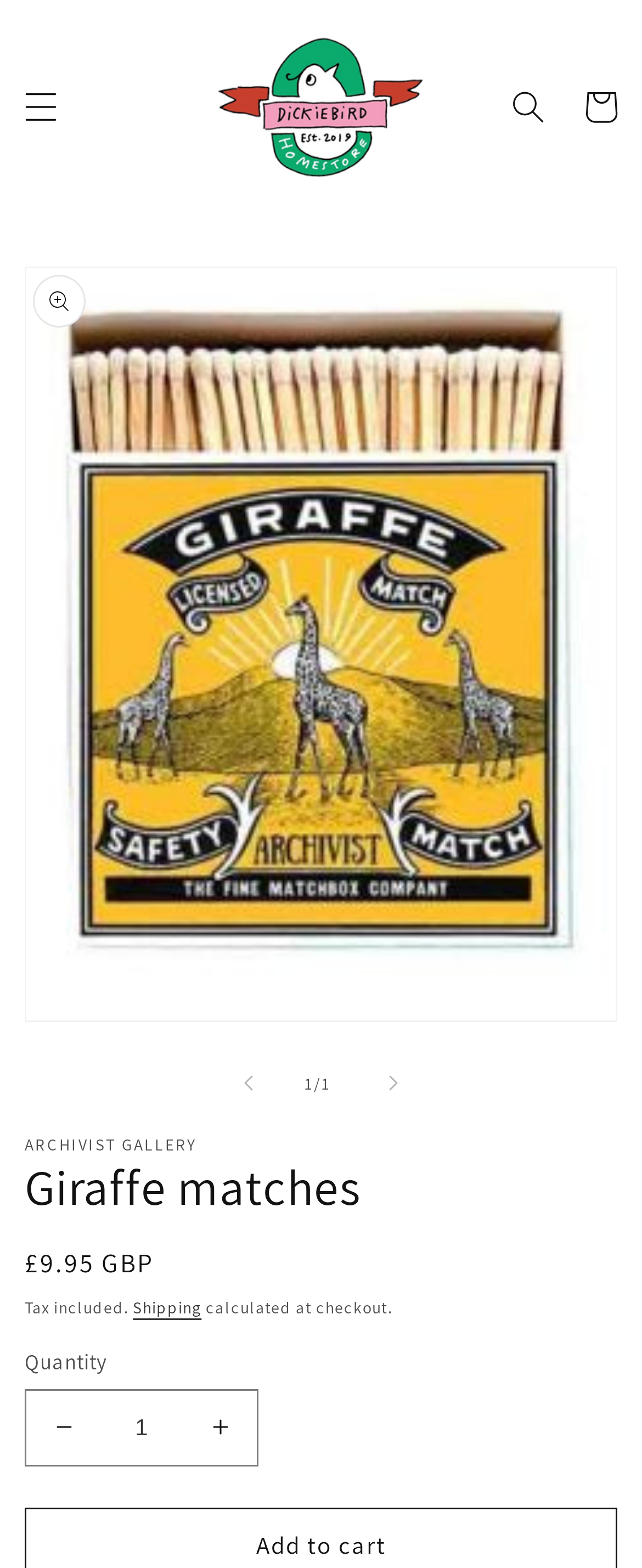Provide an in-depth description of the elements and layout of the webpage.

This webpage is about a product called "Giraffe matches" from DickieBird Homestore. At the top left, there is a menu button labeled "Menu" and a link to the homestore's main page. Next to the link, there is an image of the DickieBird Homestore logo. On the top right, there is a search button and a link to the cart.

Below the top navigation, there is a gallery viewer that takes up most of the page. Within the gallery viewer, there are buttons to slide left and right, but they are currently disabled. There is a static text "of" in the middle of the gallery viewer.

Above the gallery viewer, there is a heading that reads "Giraffe matches" and a static text "ARCHIVIST GALLERY". Below the heading, there is a status section that displays the product's price, "£9.95 GBP", and a note that tax is included. There is also a link to shipping information and a note that the shipping cost will be calculated at checkout.

At the bottom of the page, there is a section to adjust the quantity of the product, with a label "Quantity", a decrease button, a spin button to input the quantity, and an increase button.